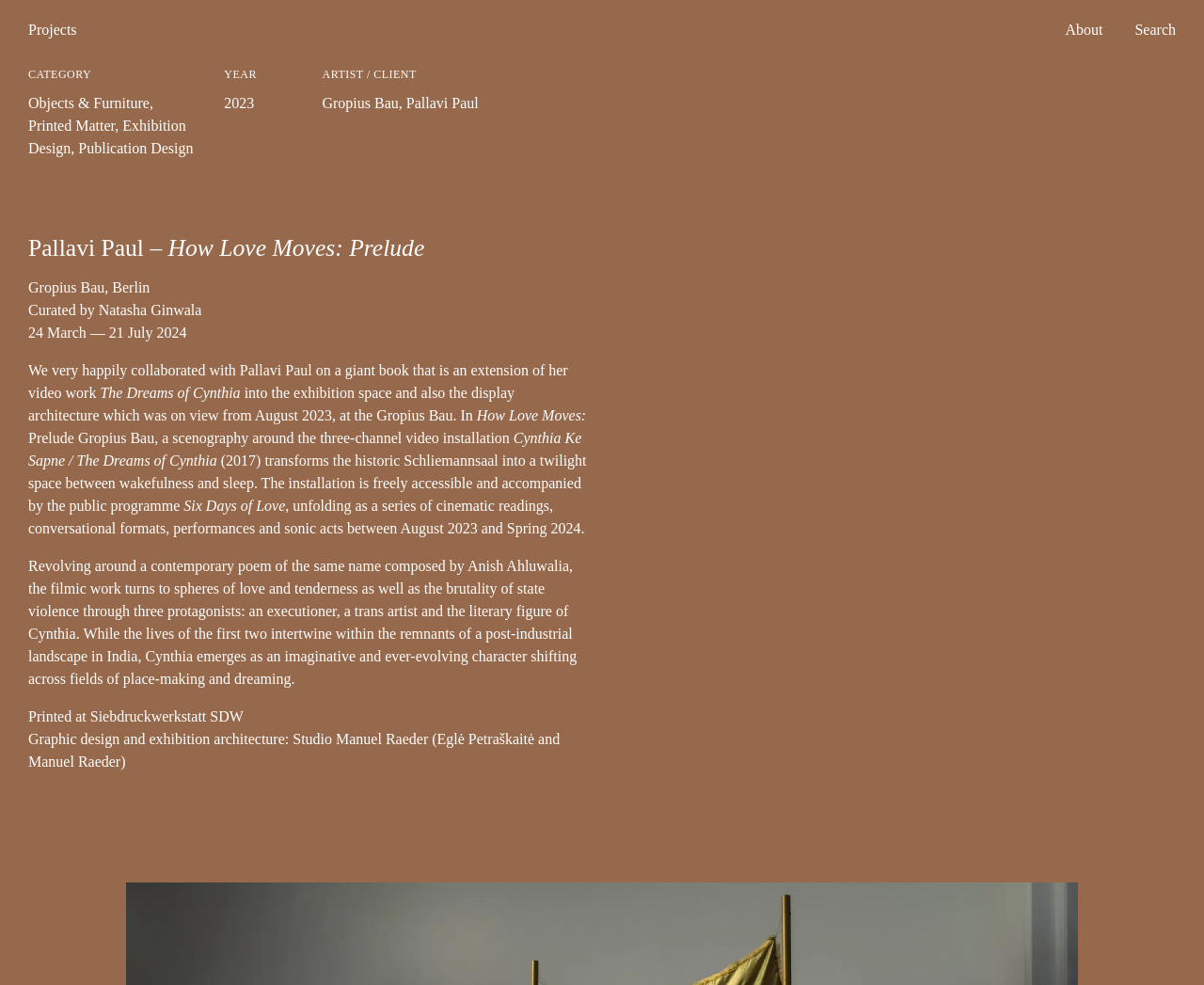Locate the bounding box coordinates for the element described below: "Objects & Furniture". The coordinates must be four float values between 0 and 1, formatted as [left, top, right, bottom].

[0.023, 0.096, 0.124, 0.113]